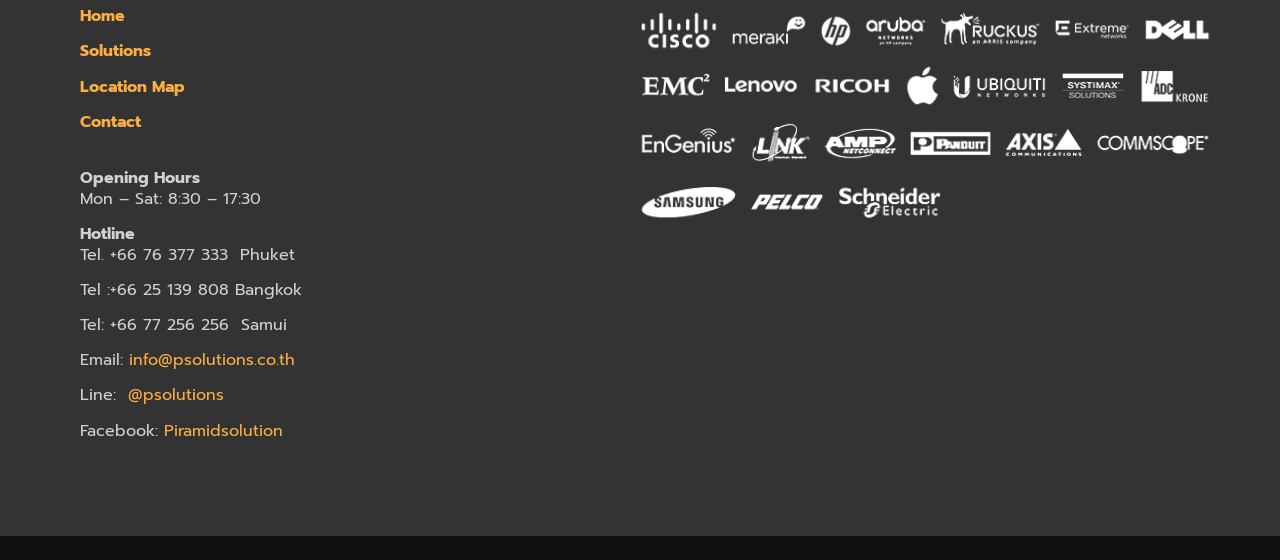What is the first link on the webpage?
Provide a comprehensive and detailed answer to the question.

The first link on the webpage is 'Home' which can be found at the top left corner of the webpage with a bounding box coordinate of [0.062, 0.008, 0.098, 0.051].